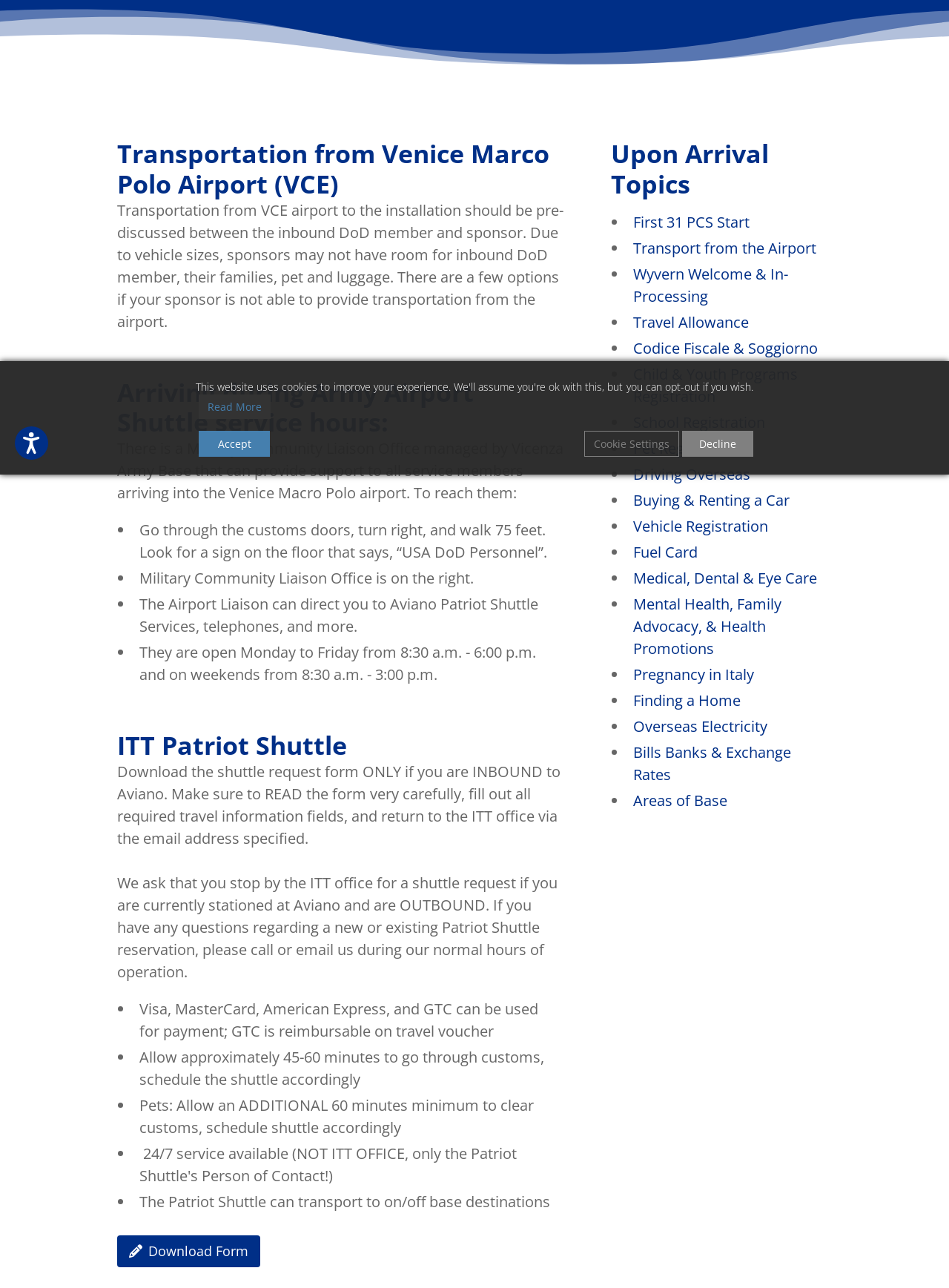Determine the bounding box coordinates of the UI element that matches the following description: "Decline". The coordinates should be four float numbers between 0 and 1 in the format [left, top, right, bottom].

[0.719, 0.334, 0.794, 0.355]